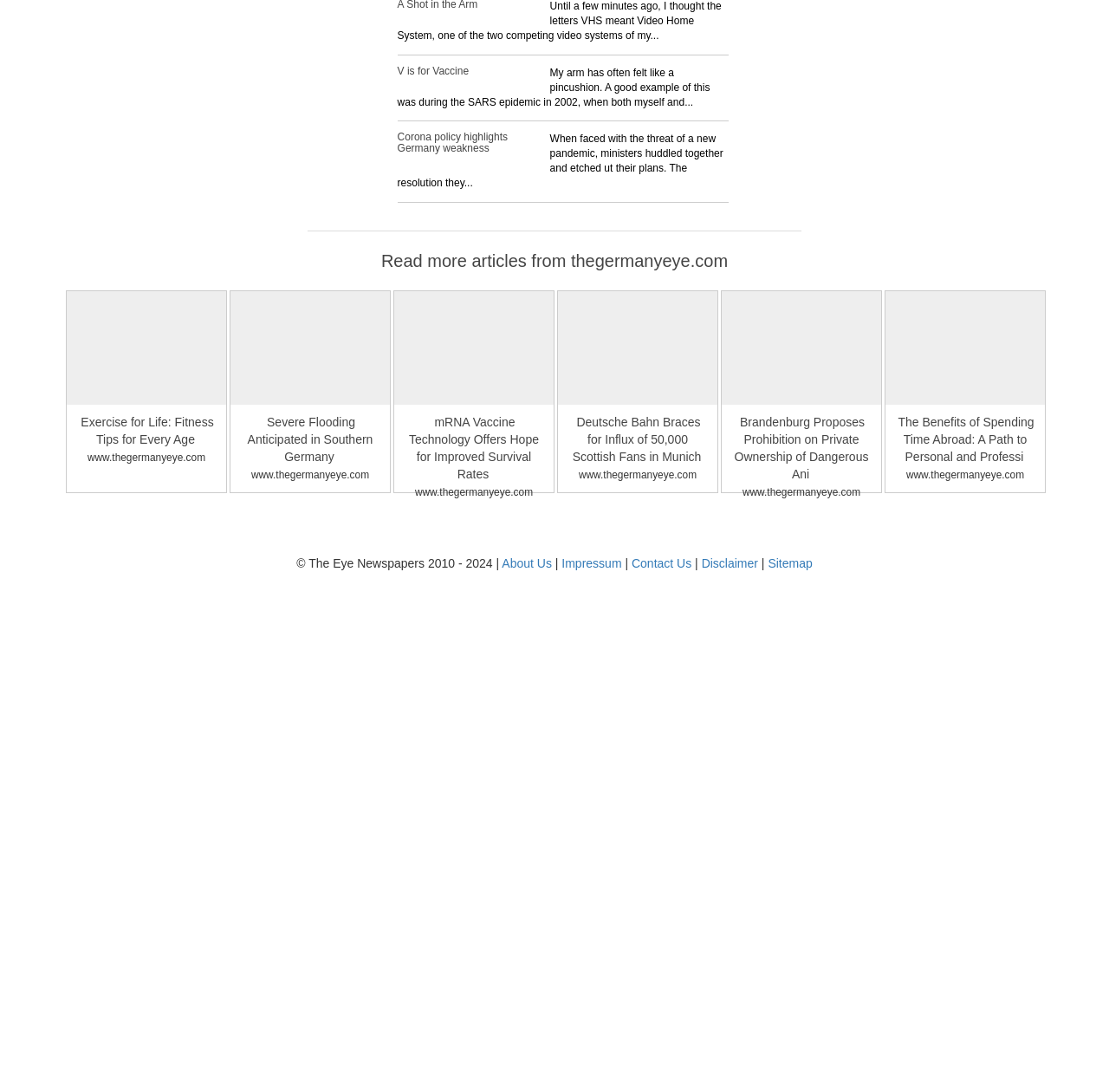What is the topic of the first article?
Relying on the image, give a concise answer in one word or a brief phrase.

Vaccine